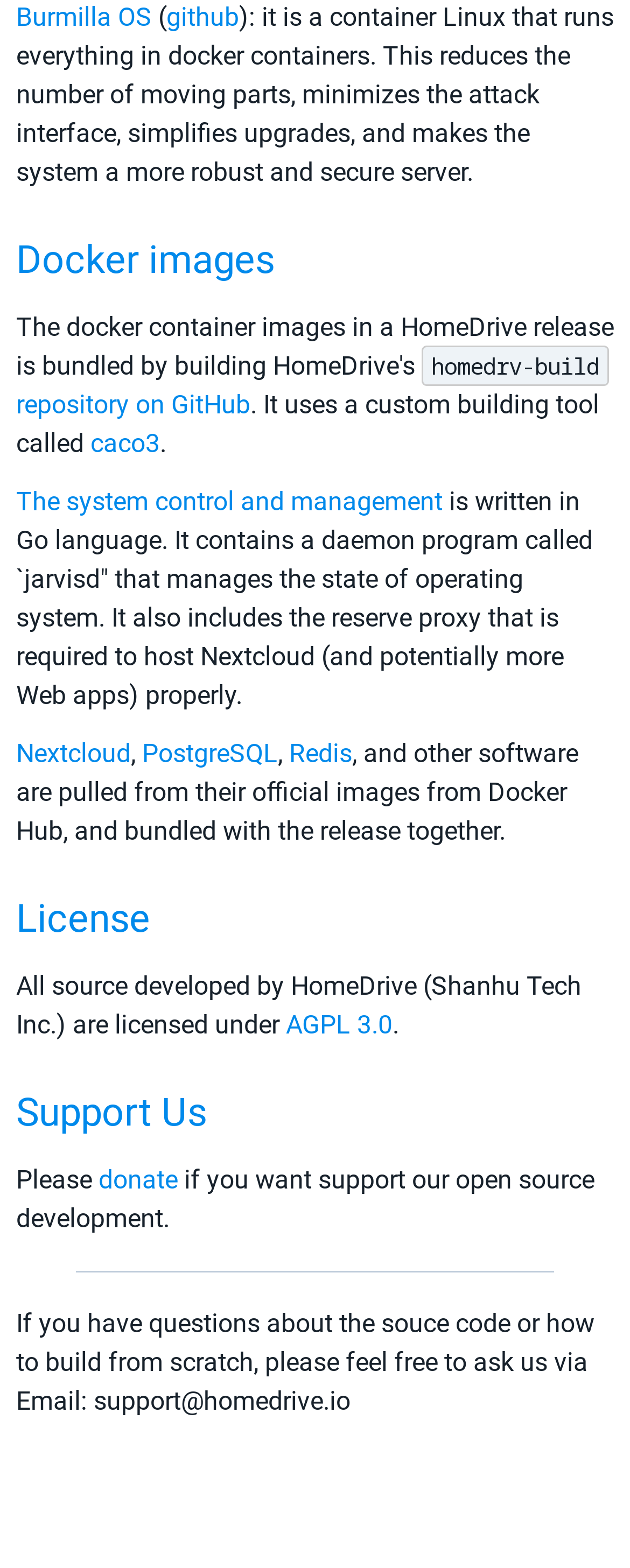From the webpage screenshot, identify the region described by web analytics. Provide the bounding box coordinates as (top-left x, top-left y, bottom-right x, bottom-right y), with each value being a floating point number between 0 and 1.

None